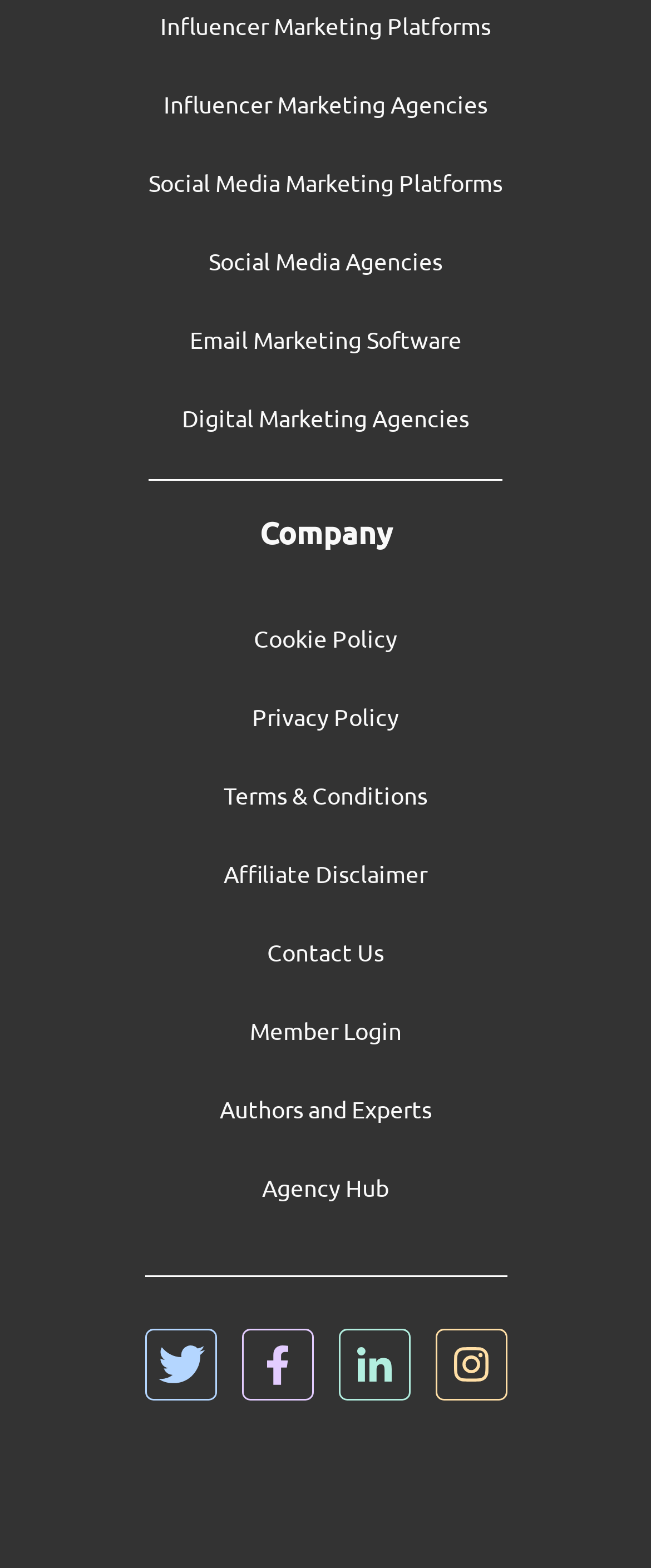Please specify the bounding box coordinates in the format (top-left x, top-left y, bottom-right x, bottom-right y), with all values as floating point numbers between 0 and 1. Identify the bounding box of the UI element described by: Social Media Marketing Platforms

[0.228, 0.108, 0.772, 0.123]